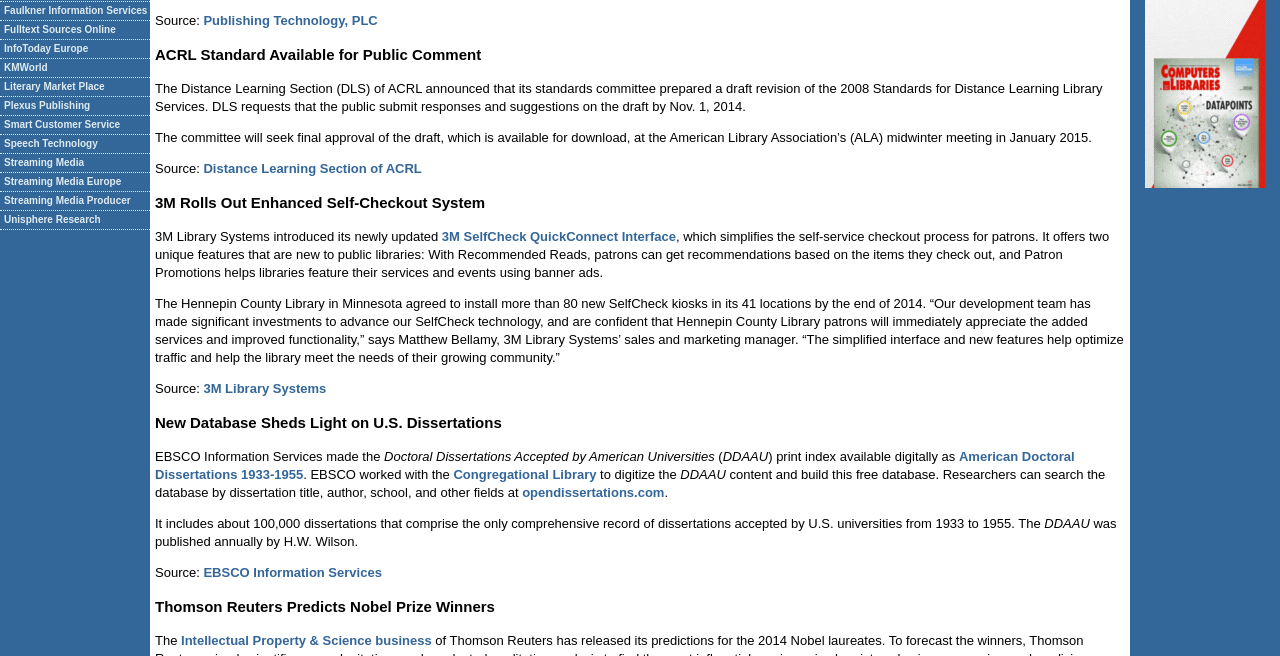Locate the UI element described by 3M SelfCheck QuickConnect Interface and provide its bounding box coordinates. Use the format (top-left x, top-left y, bottom-right x, bottom-right y) with all values as floating point numbers between 0 and 1.

[0.345, 0.348, 0.528, 0.371]